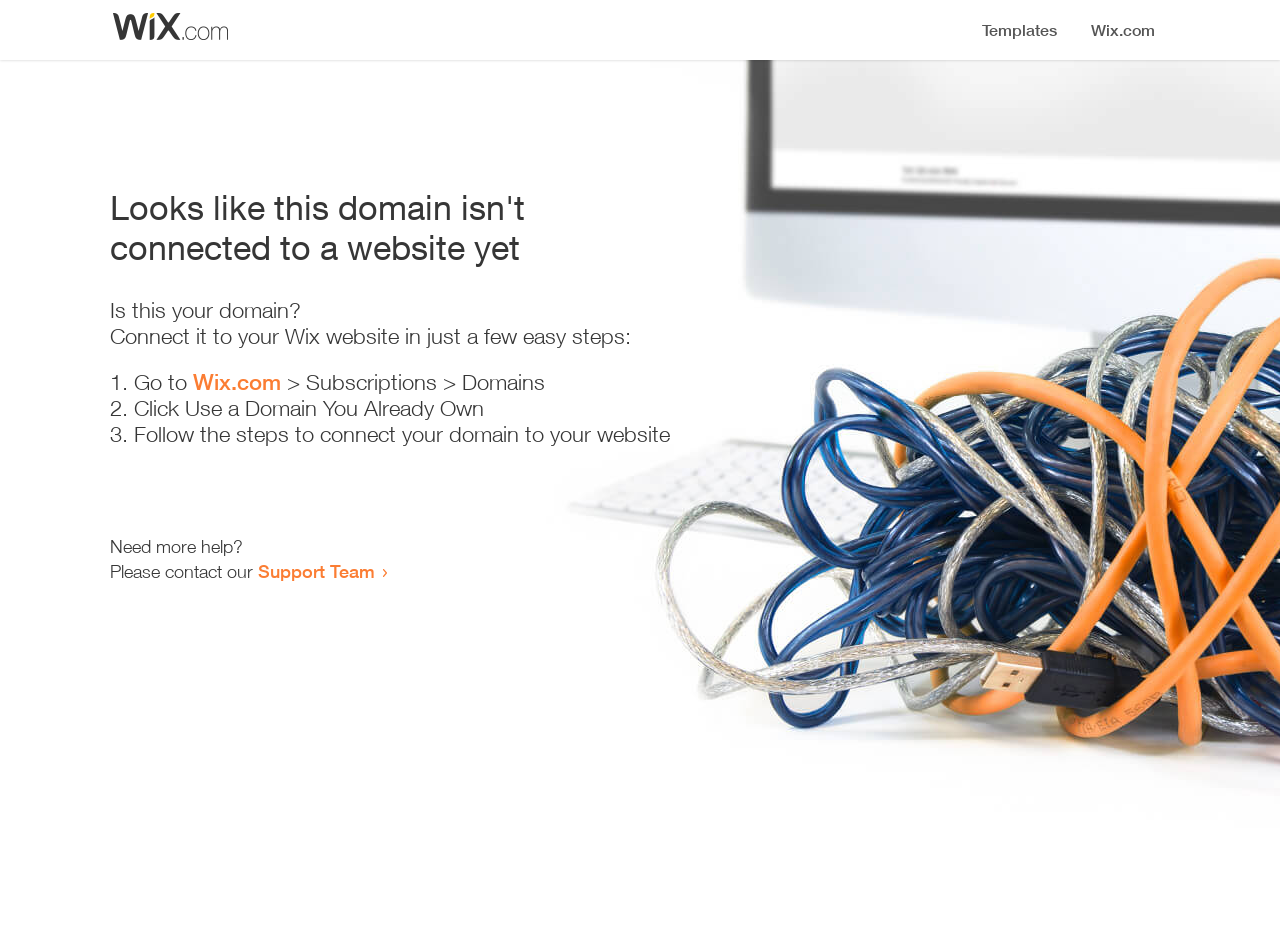What is the current status of this domain?
Using the information from the image, give a concise answer in one word or a short phrase.

Not connected to a website